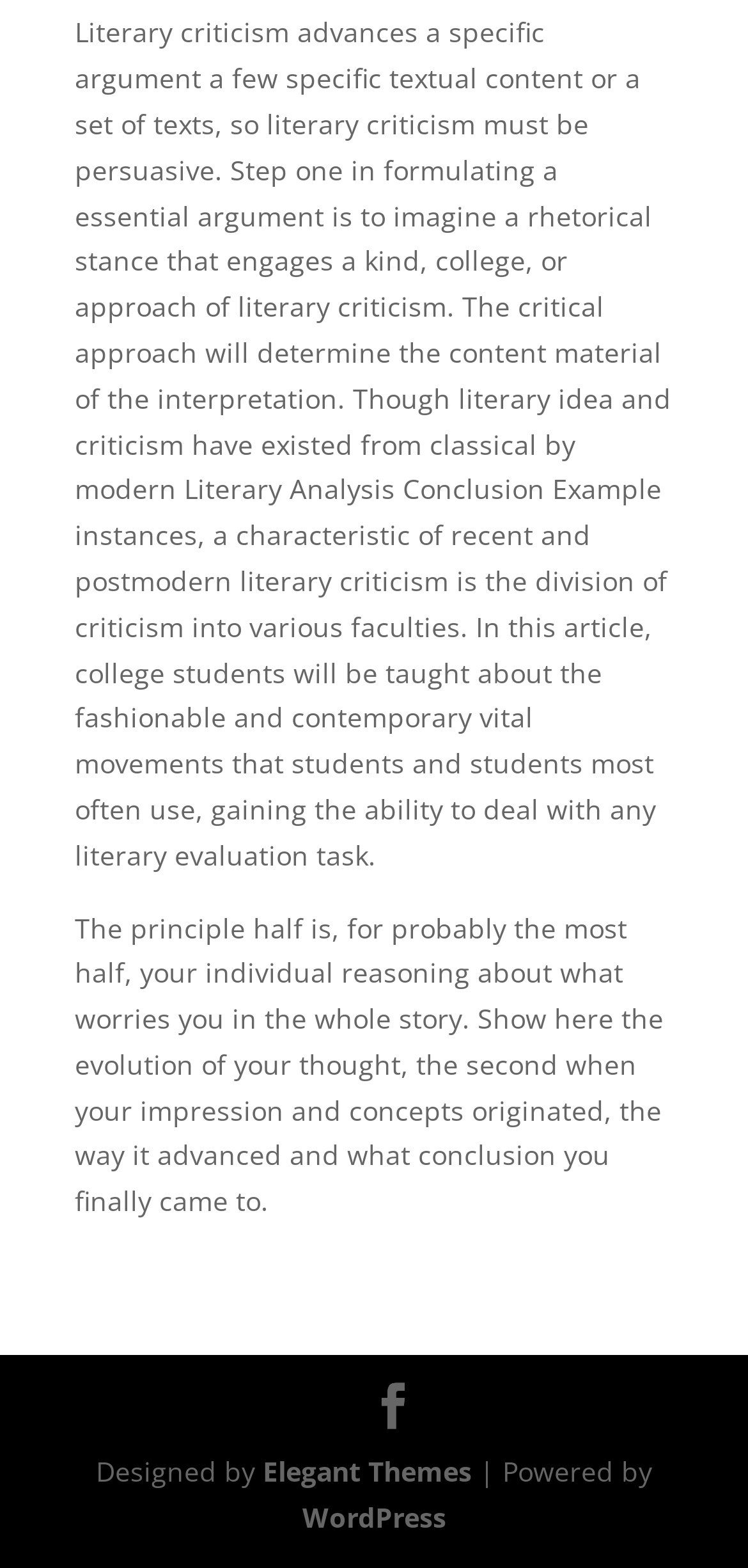Answer the following query with a single word or phrase:
What is the name of the theme designer?

Elegant Themes